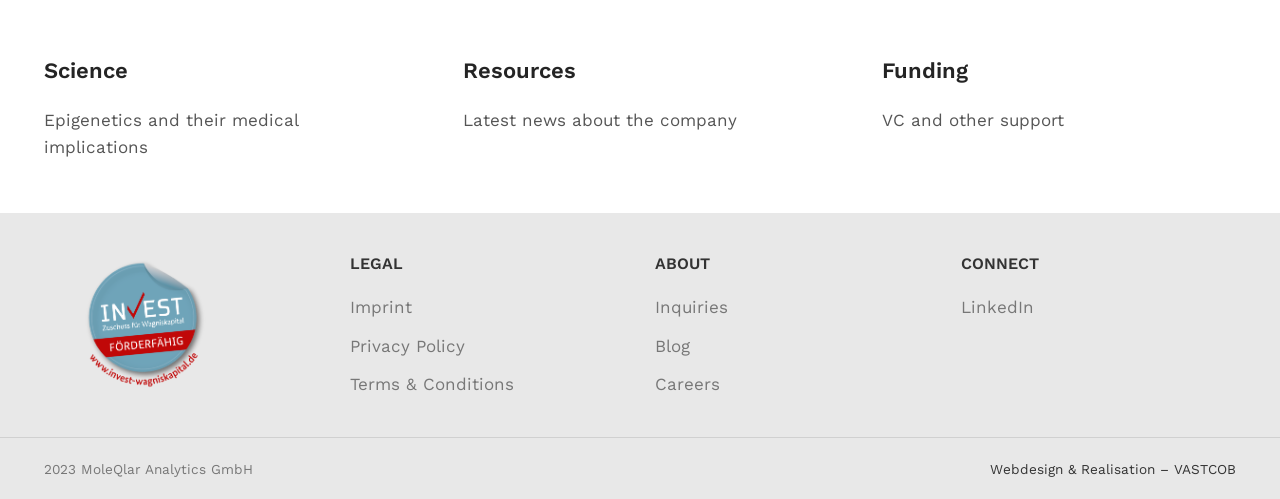What are the main categories on this webpage?
Please give a well-detailed answer to the question.

By analyzing the webpage structure, I found three main headings: 'Science', 'Resources', and 'Funding', which are likely the main categories of this webpage.